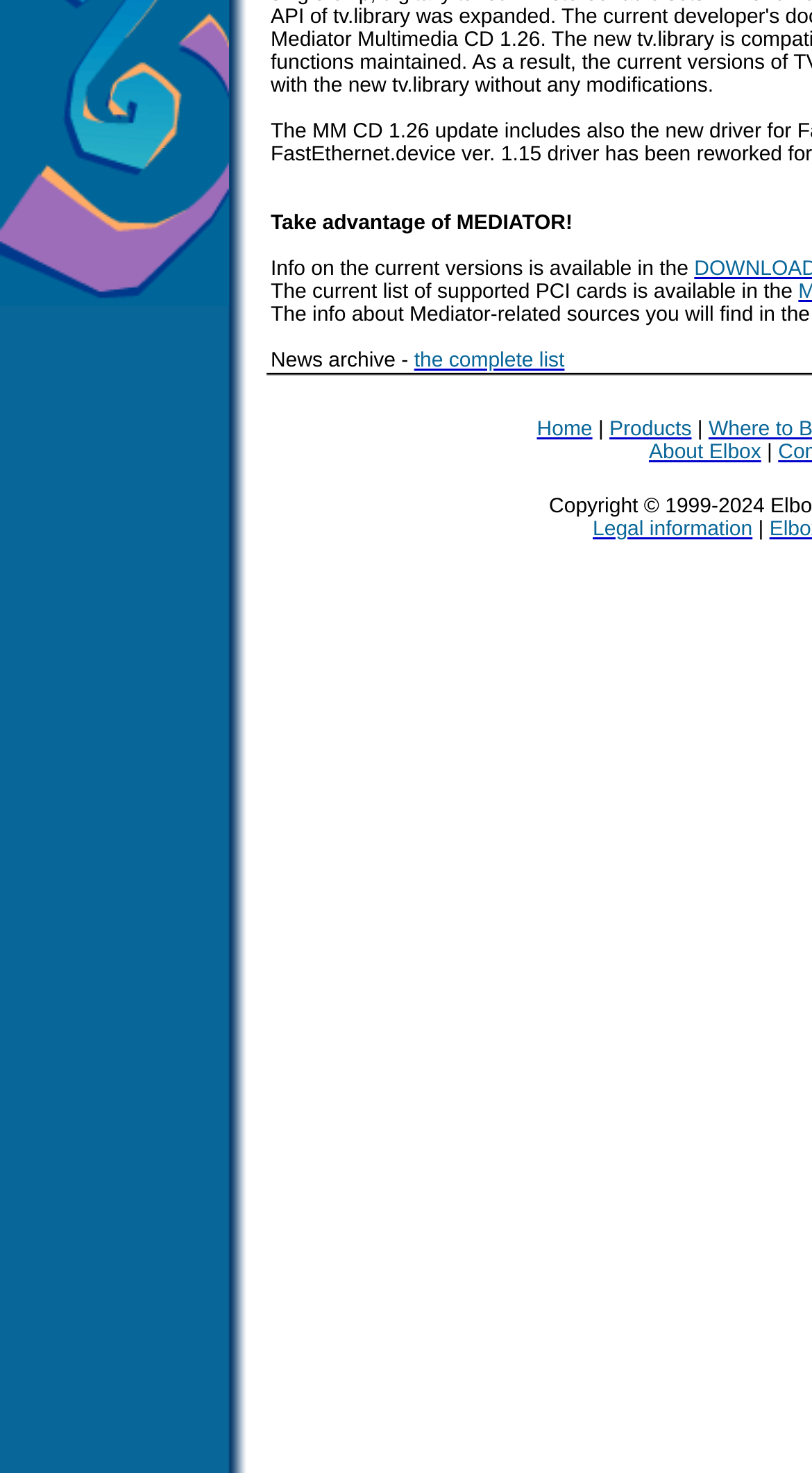Locate the UI element described as follows: "Products". Return the bounding box coordinates as four float numbers between 0 and 1 in the order [left, top, right, bottom].

[0.75, 0.279, 0.852, 0.3]